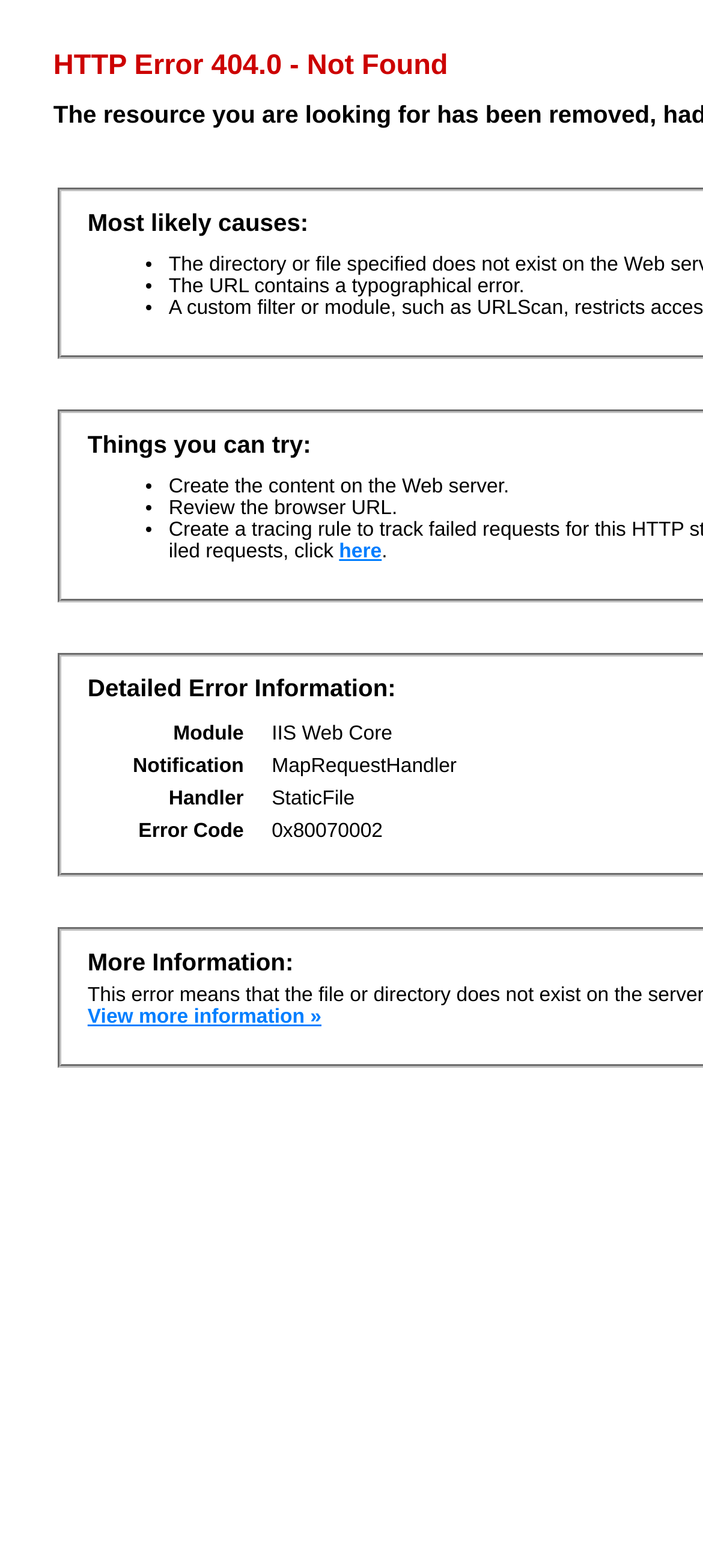Describe every aspect of the webpage in a detailed manner.

This webpage displays a detailed error message for a 404.0 Not Found error on an IIS 10.0 server. At the top, there is a list of four bullet points, each with a brief description of possible causes for the error. The first bullet point suggests that the URL may contain a typographical error, while the second recommends creating the content on the Web server. The third bullet point advises reviewing the browser URL, and the fourth provides a link to "here" for further information.

Below the list, there is a table with four rows, each containing information about the error. The table headers are "Module", "Notification", "Handler", and "Error Code", and the corresponding values are "IIS Web Core", "MapRequestHandler", "StaticFile", and "0x80070002", respectively.

At the bottom of the page, there is a link to "View more information »", which likely provides additional details about the error. Overall, the webpage is designed to provide troubleshooting information and possible solutions for the 404.0 Not Found error on an IIS 10.0 server.